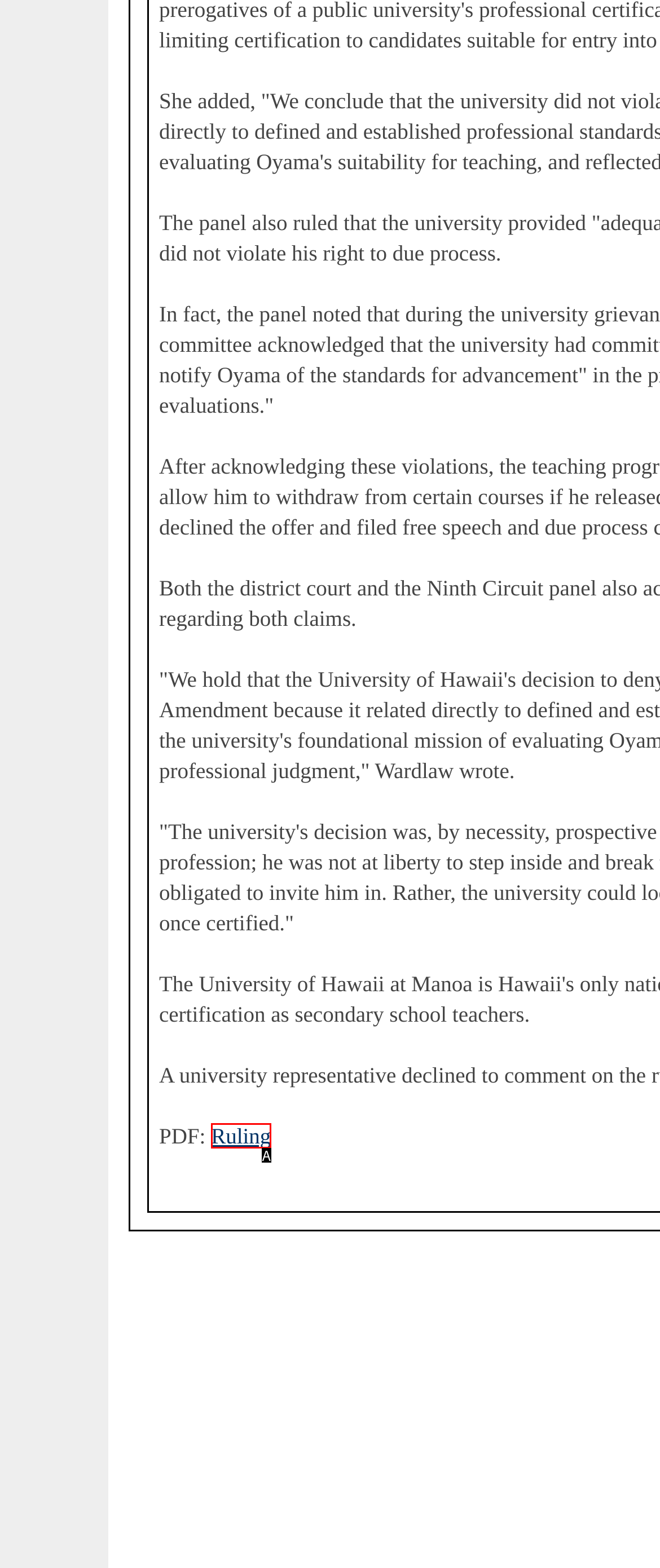Select the letter of the HTML element that best fits the description: Ruling
Answer with the corresponding letter from the provided choices.

A